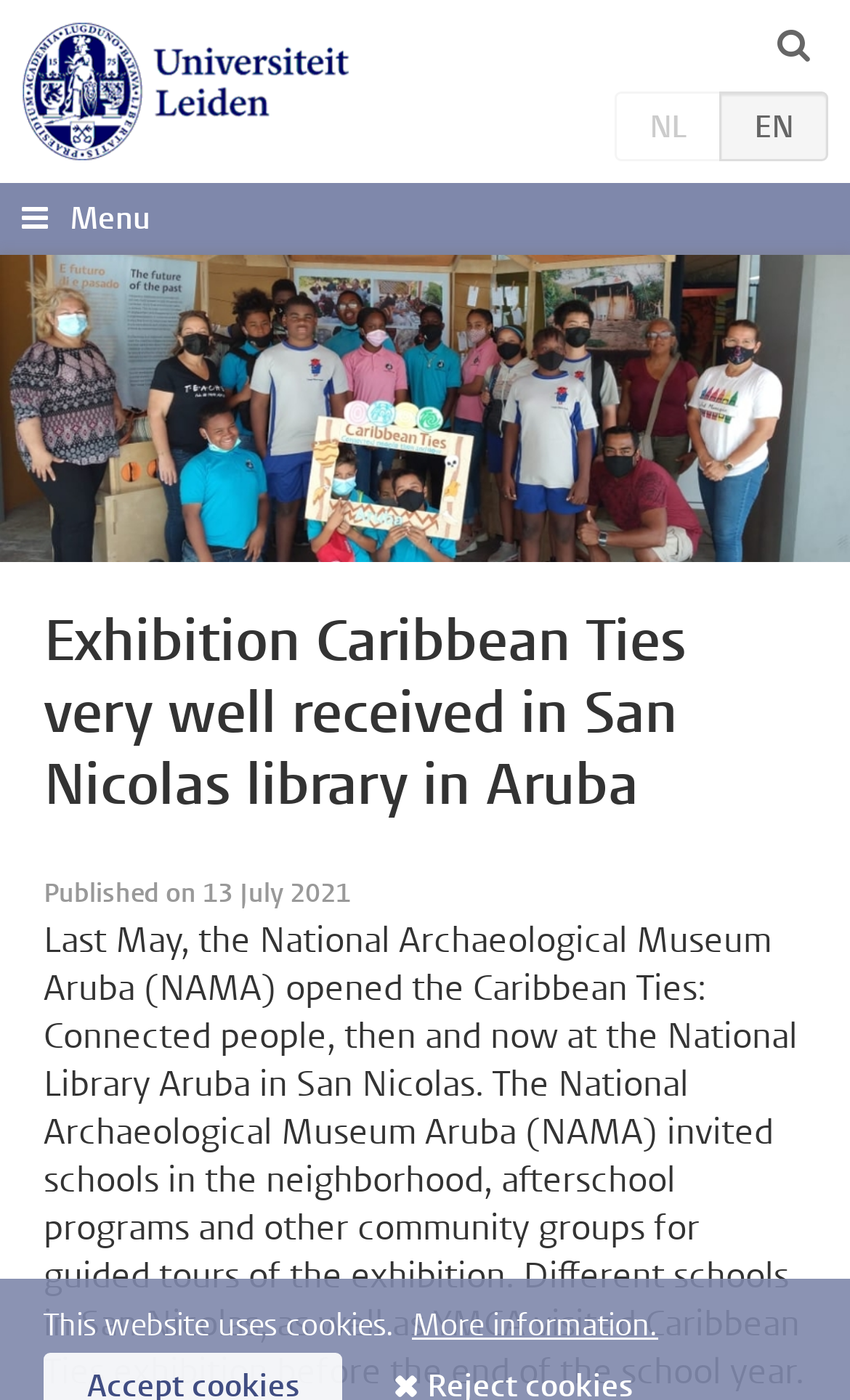Using the provided description: "alt="Leiden University logo."", find the bounding box coordinates of the corresponding UI element. The output should be four float numbers between 0 and 1, in the format [left, top, right, bottom].

[0.026, 0.032, 0.413, 0.088]